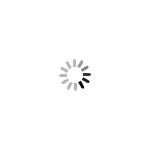What type of organisms attract sea bass?
Give a comprehensive and detailed explanation for the question.

The article highlights the ecological relationships within the scenario of bass fishing, and it mentions that worms and shellfish are used as bait, which implies that these types of organisms attract sea bass.